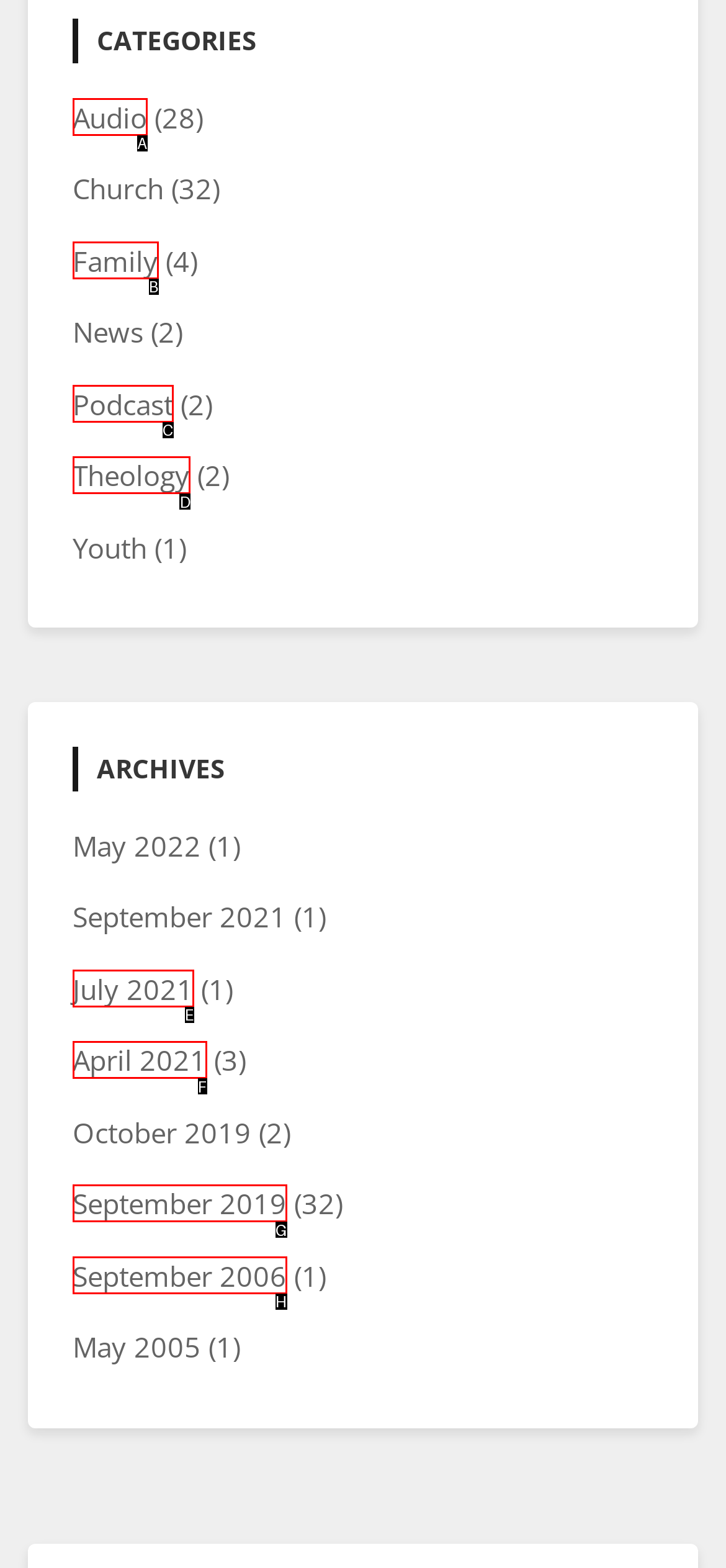Which lettered option should be clicked to perform the following task: Explore the 'Theology' category
Respond with the letter of the appropriate option.

D